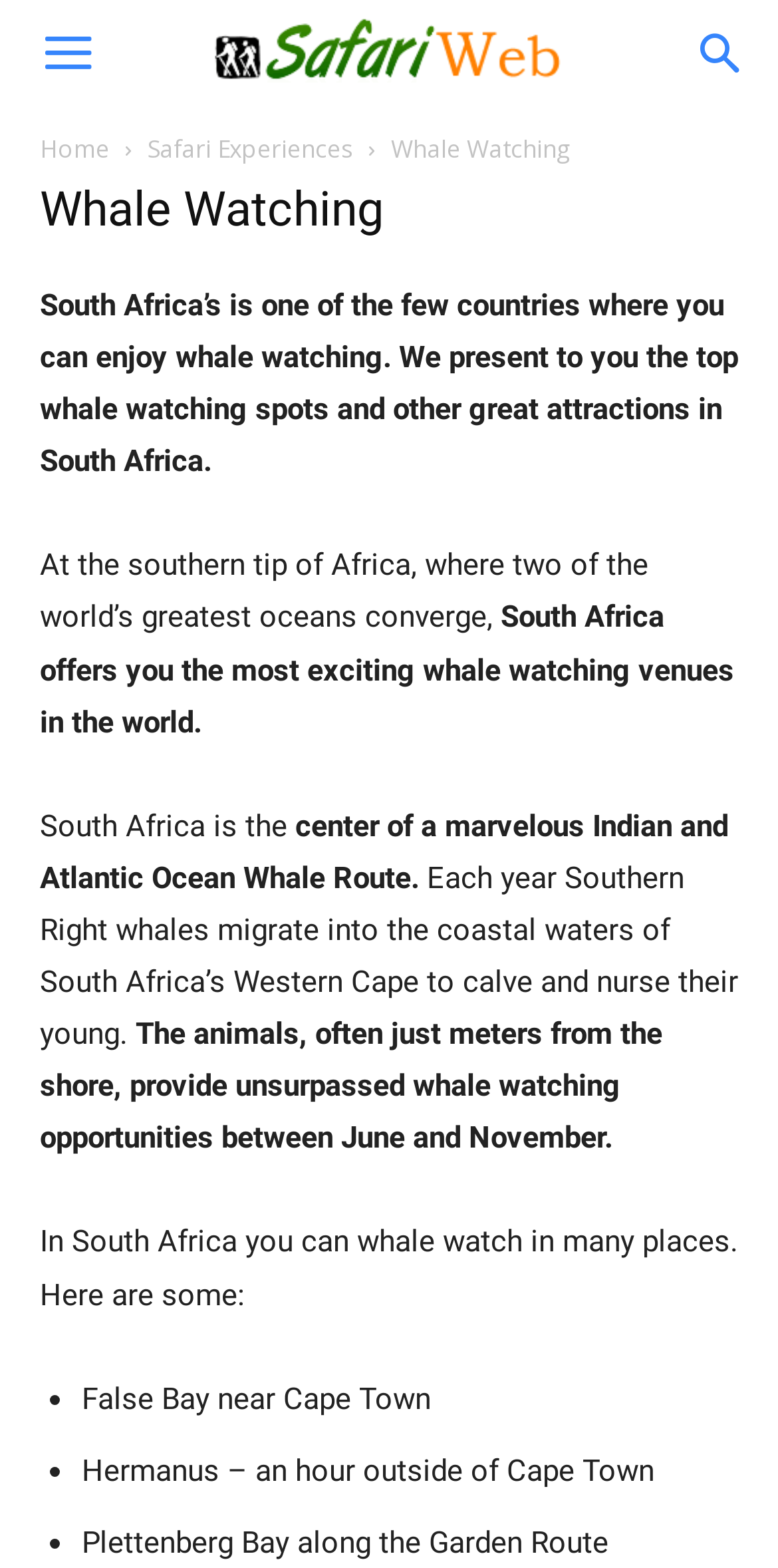What is the main topic of this webpage?
Please provide a single word or phrase as your answer based on the screenshot.

Whale Watching